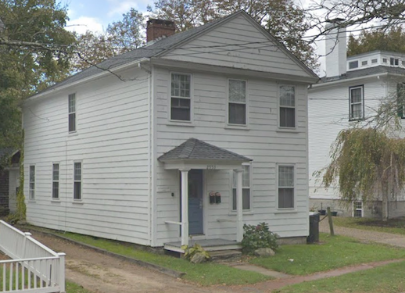Is the house located in a rural area? Examine the screenshot and reply using just one word or a brief phrase.

No